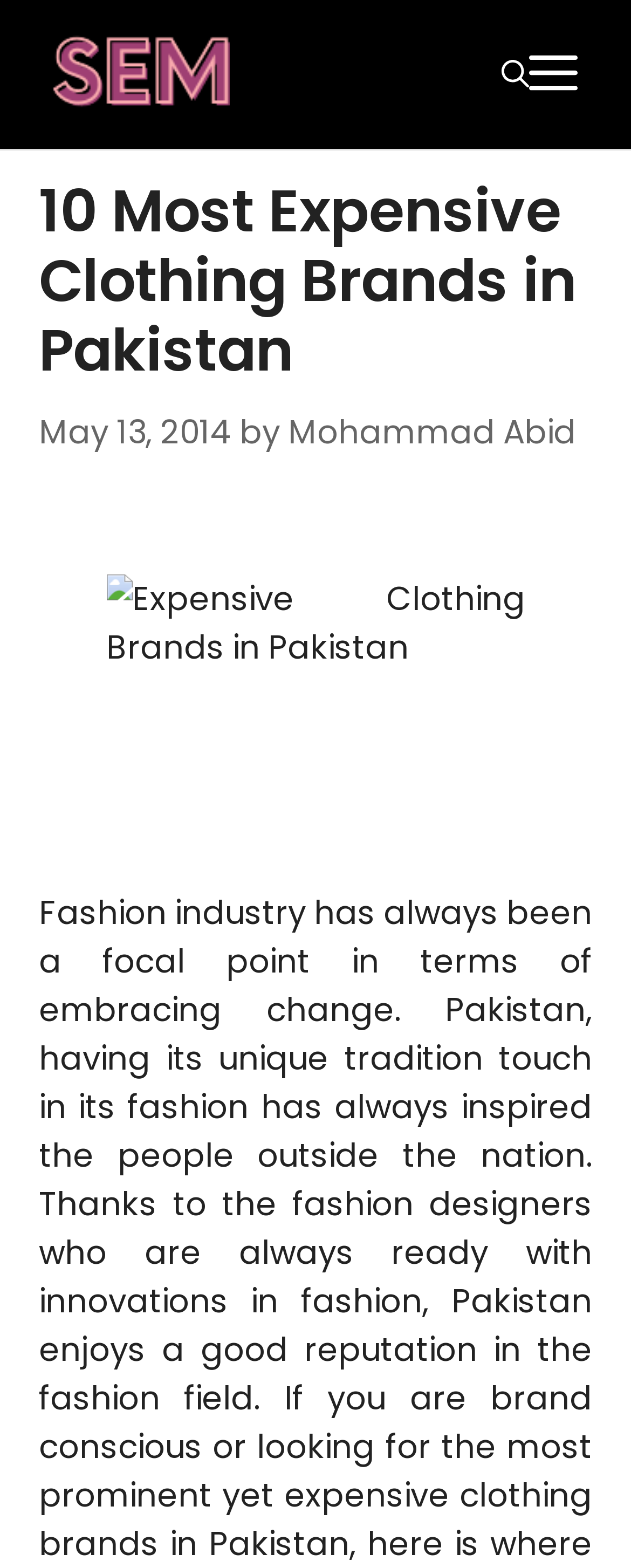Reply to the question with a single word or phrase:
What is the date of the article?

May 13, 2014